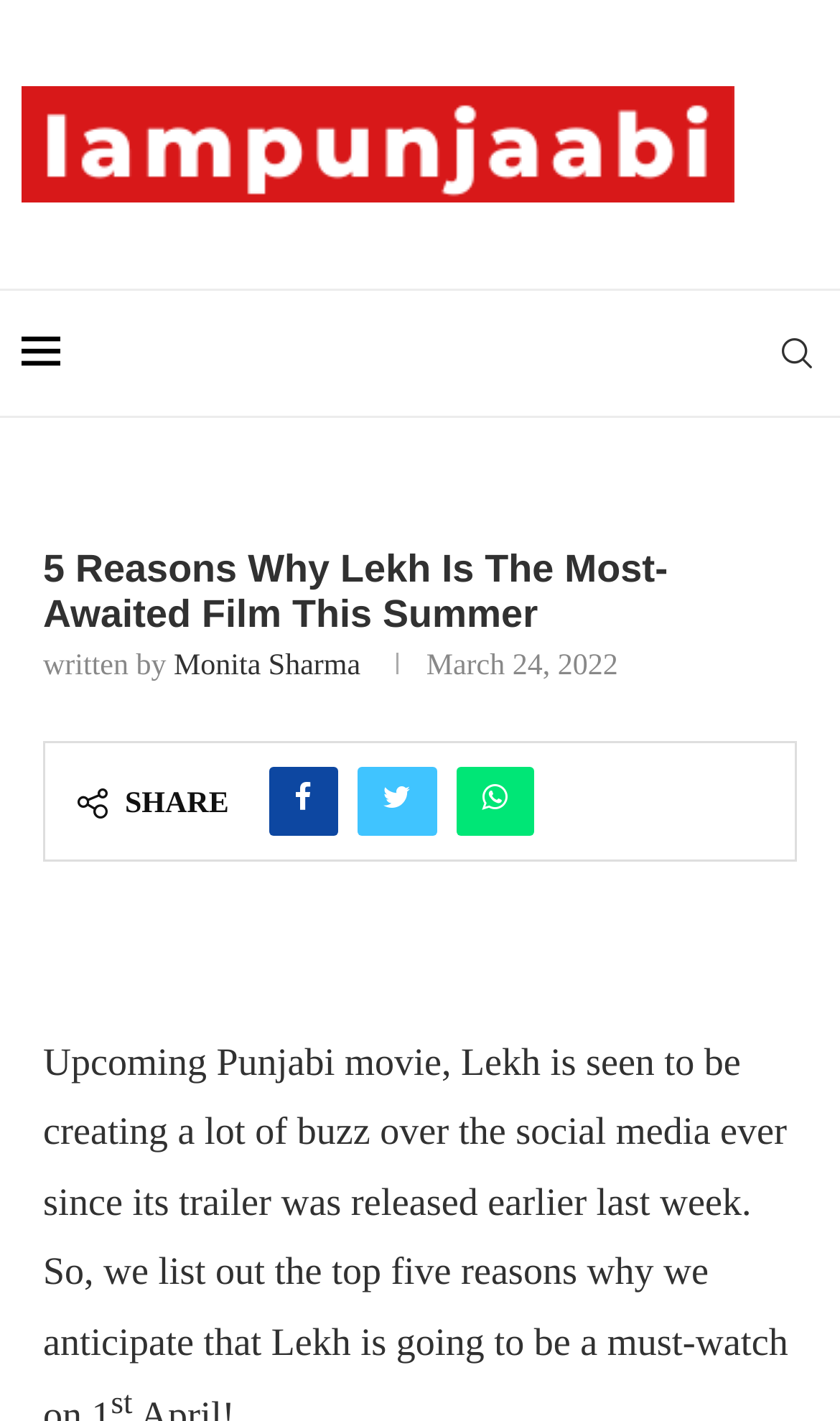Give a detailed account of the webpage's layout and content.

The webpage is about the upcoming Punjabi movie, Lekh, and its growing popularity on social media. At the top left of the page, there is a link and an image with the text "Iampunjaabi". Below this, there is a layout table that spans most of the page's width. Within this table, there is a small image on the left side, followed by a Facebook icon on the right side.

The main content of the page is headed by a title, "5 Reasons Why Lekh Is The Most-Awaited Film This Summer", which is centered near the top of the page. Below the title, there is a byline that reads "written by Monita Sharma", with the author's name being a clickable link. To the right of the byline, there is a timestamp showing the date "March 24, 2022".

Further down, there is a section with a "SHARE" label, accompanied by three social media sharing links: "Share on Facebook", "Share on Twitter", and "Share on Whatsapp". These links are arranged horizontally, with the Facebook link on the left, followed by the Twitter and Whatsapp links.